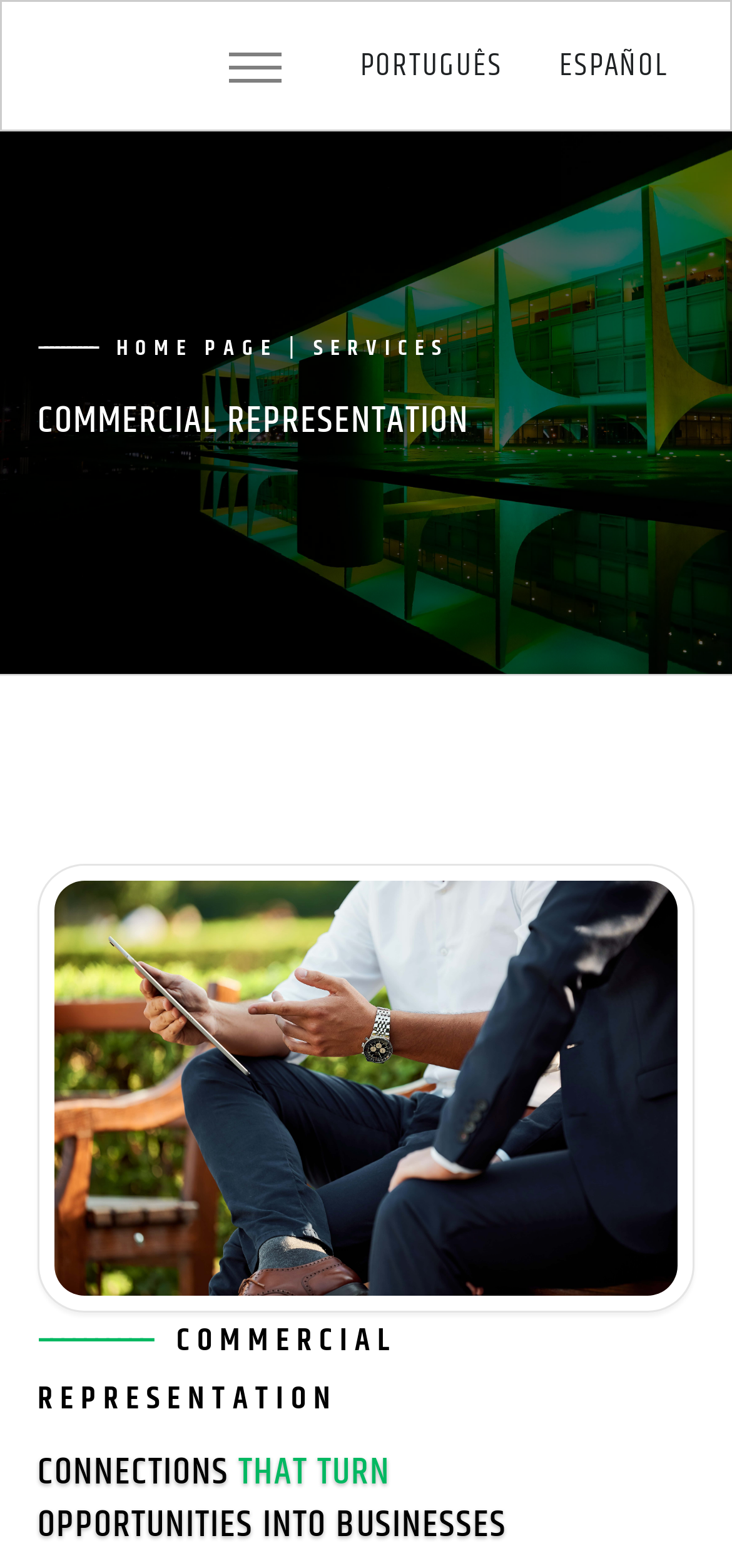How many images are on the webpage?
Based on the image, provide your answer in one word or phrase.

3